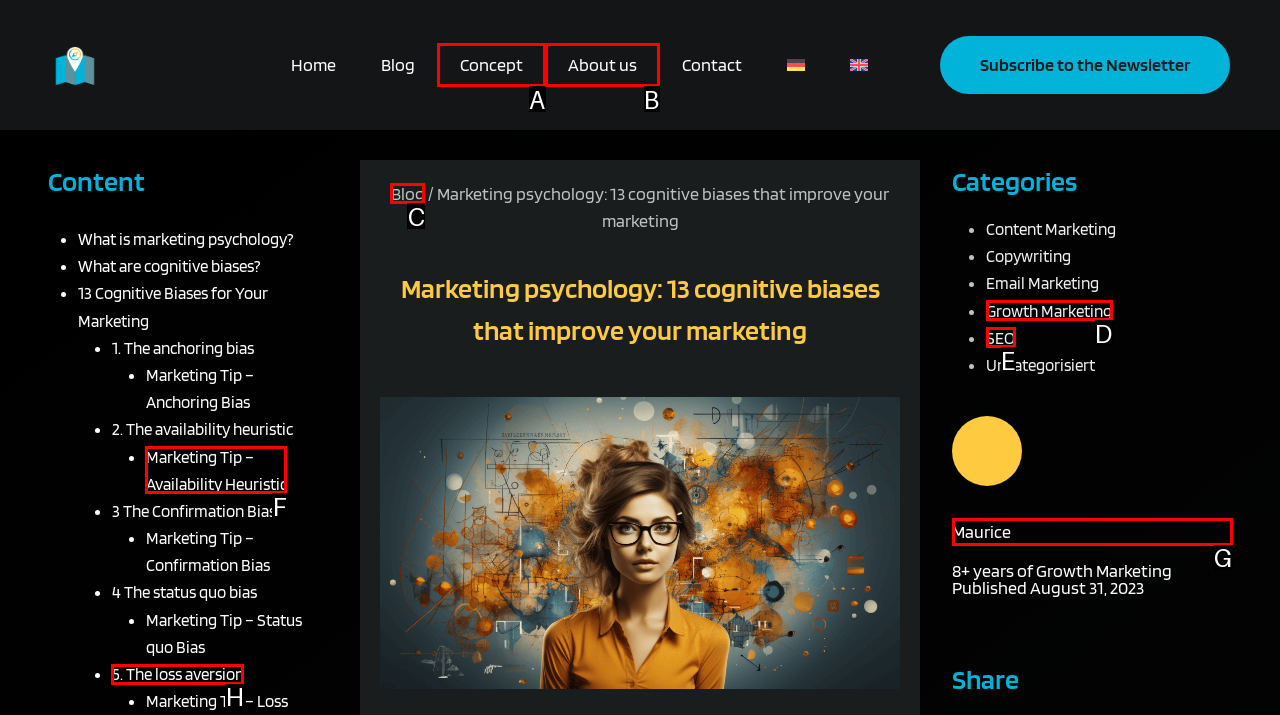Decide which UI element to click to accomplish the task: Visit the 'Blog'
Respond with the corresponding option letter.

C